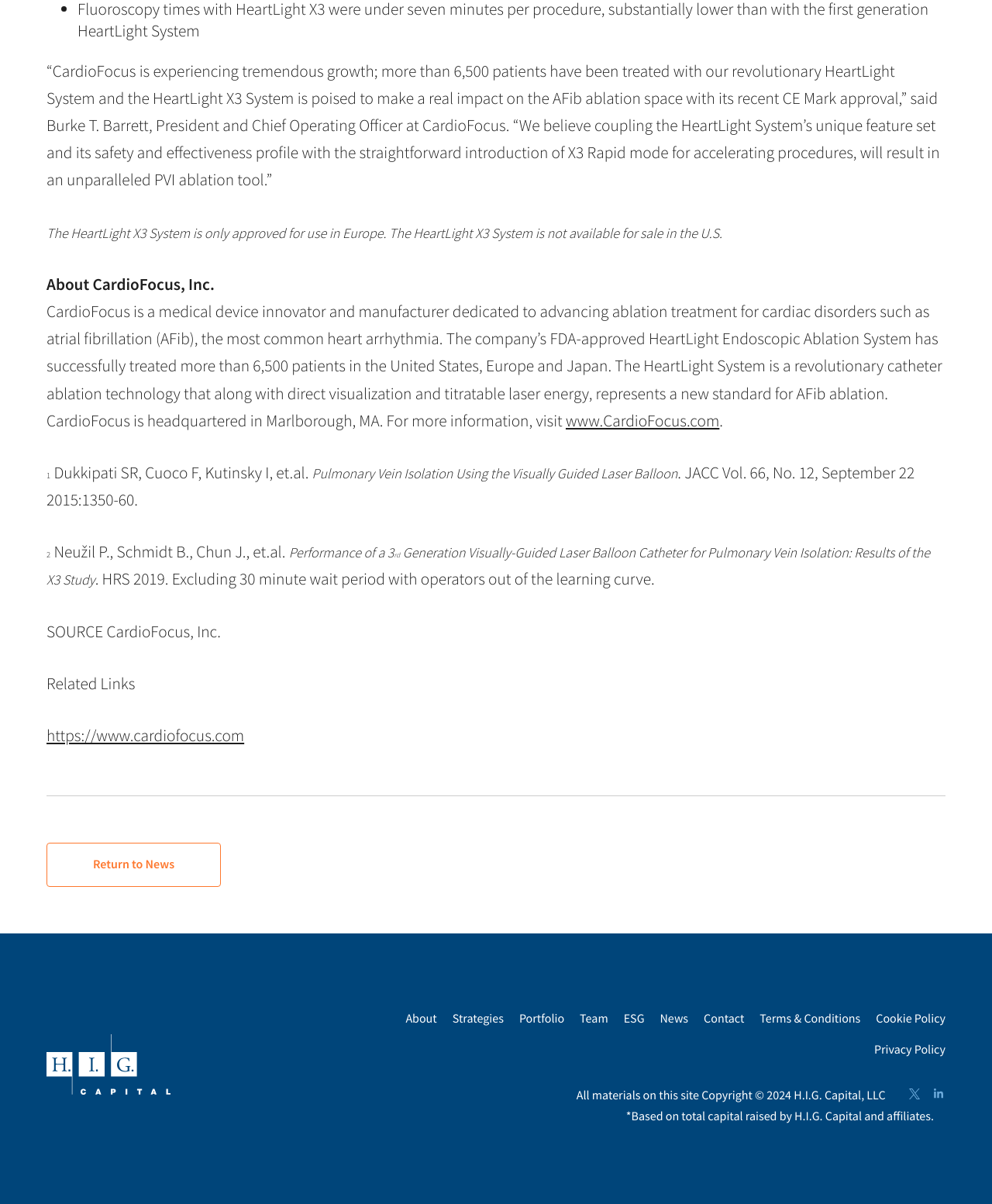Determine the bounding box coordinates for the HTML element described here: "California Boxing Hall of Fame".

None